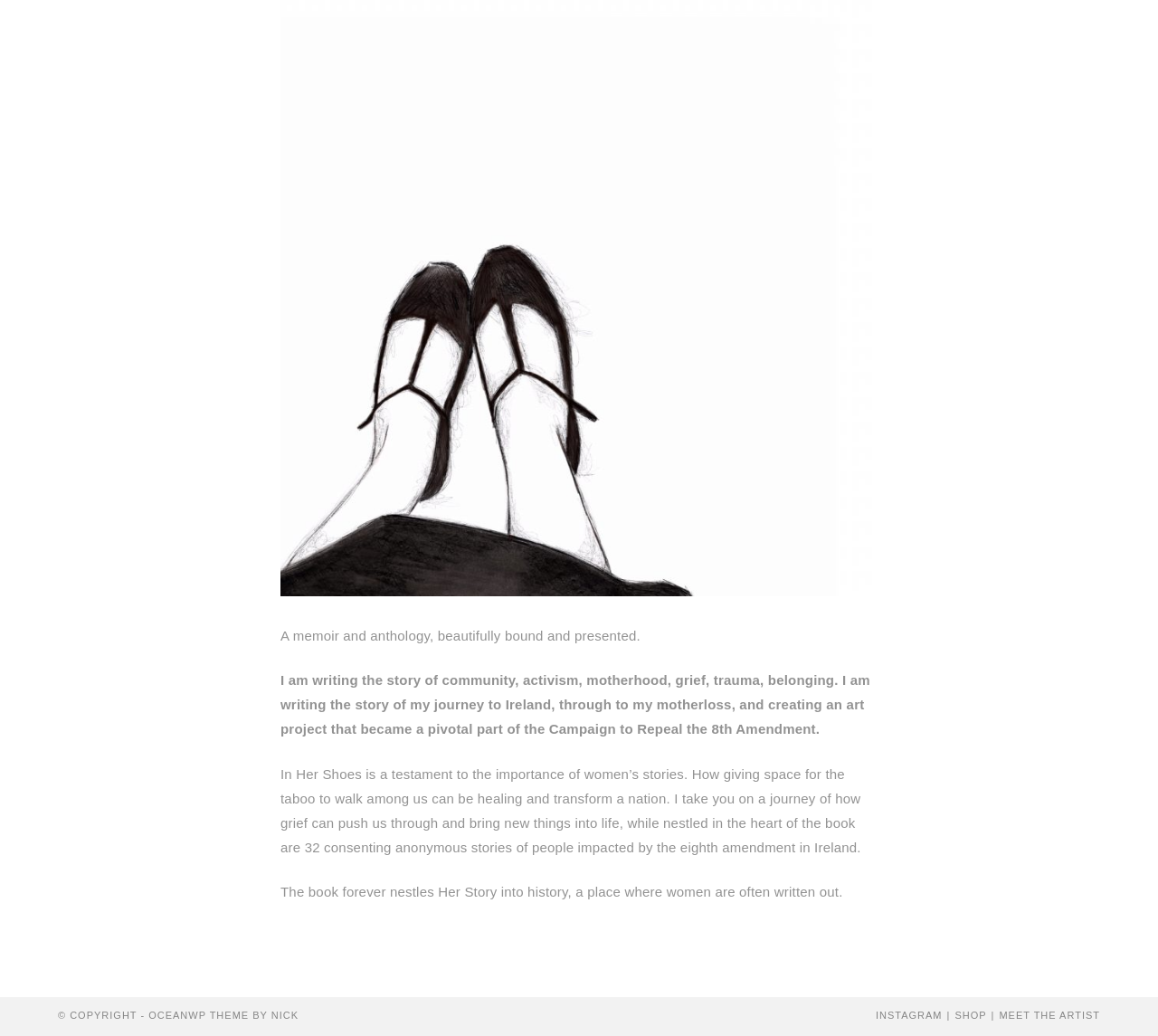Locate the bounding box of the user interface element based on this description: "Instagram".

[0.756, 0.975, 0.814, 0.985]